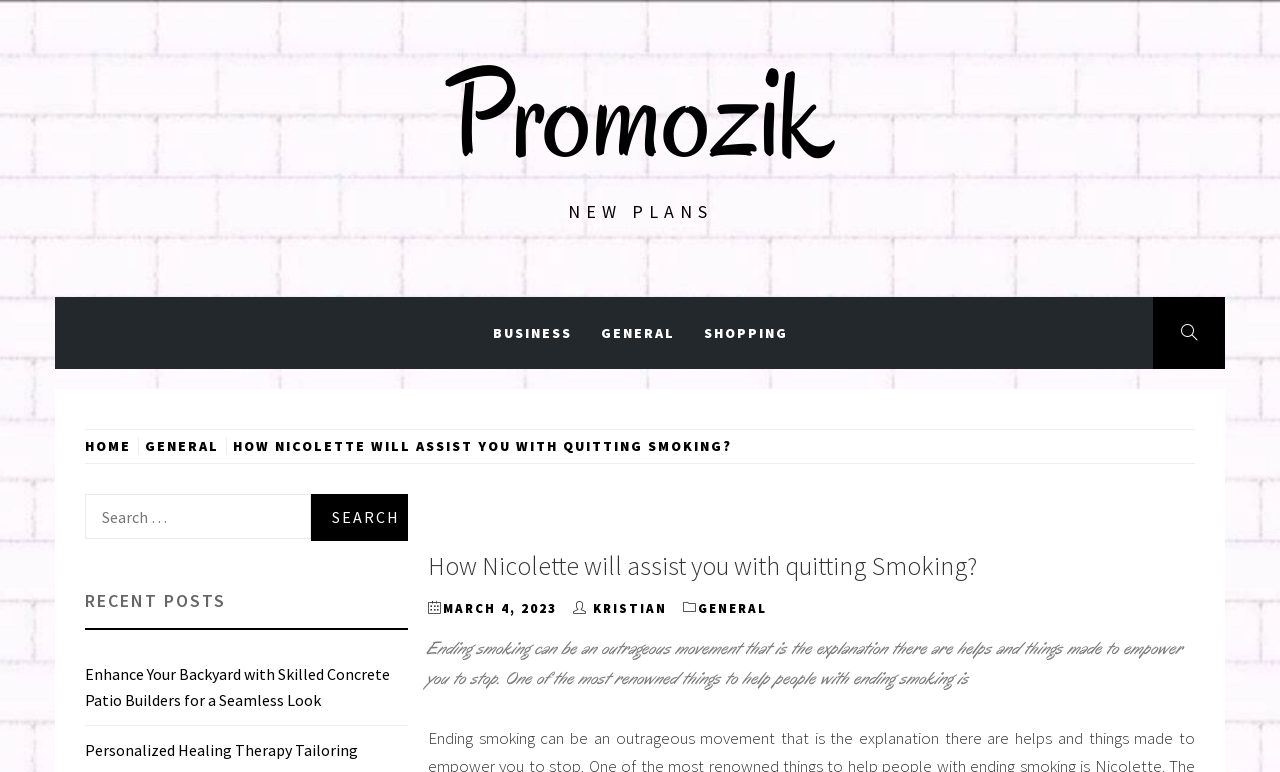Answer briefly with one word or phrase:
What is the purpose of the search box?

To search for posts